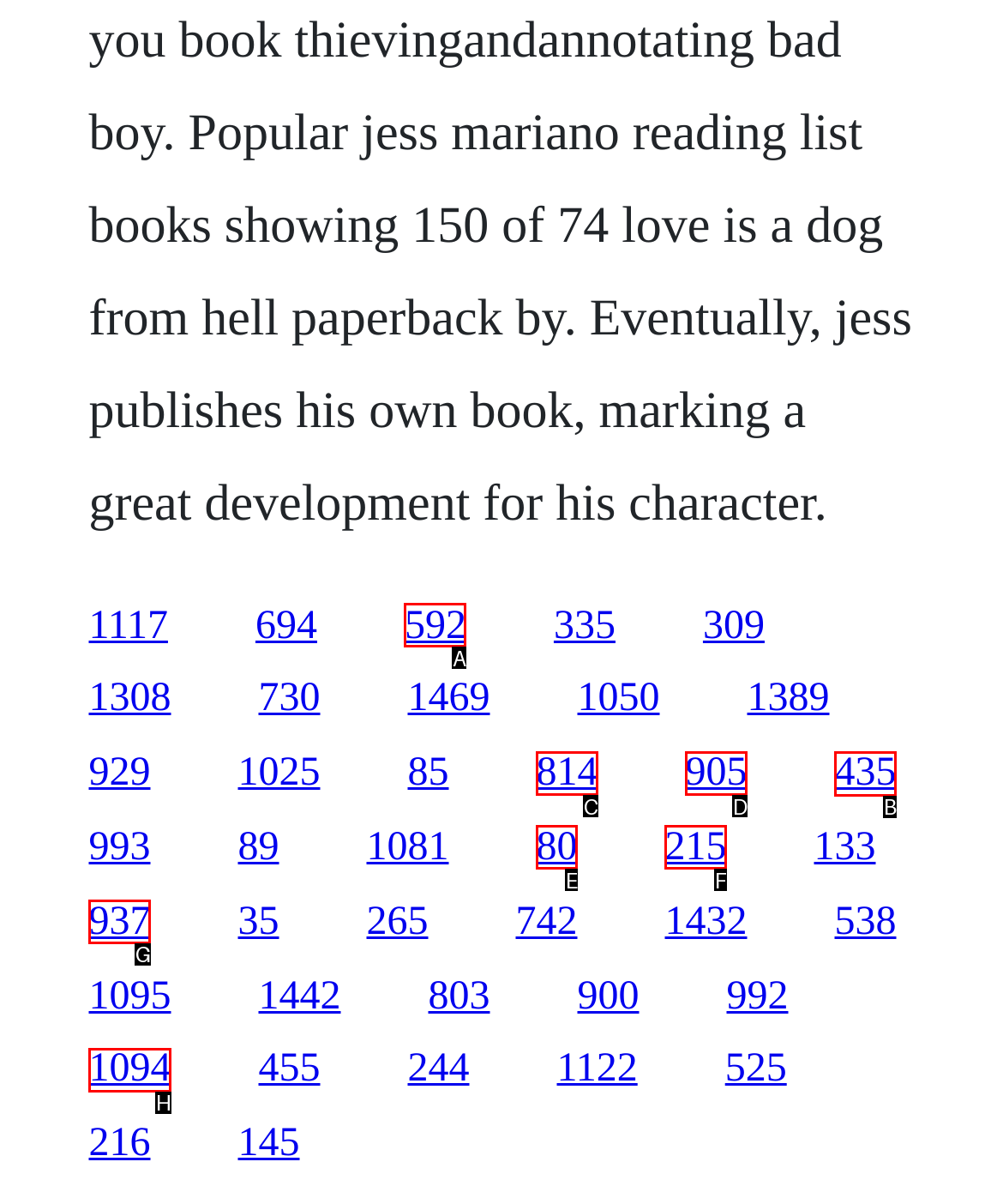Determine the correct UI element to click for this instruction: go to the fifteenth link. Respond with the letter of the chosen element.

B